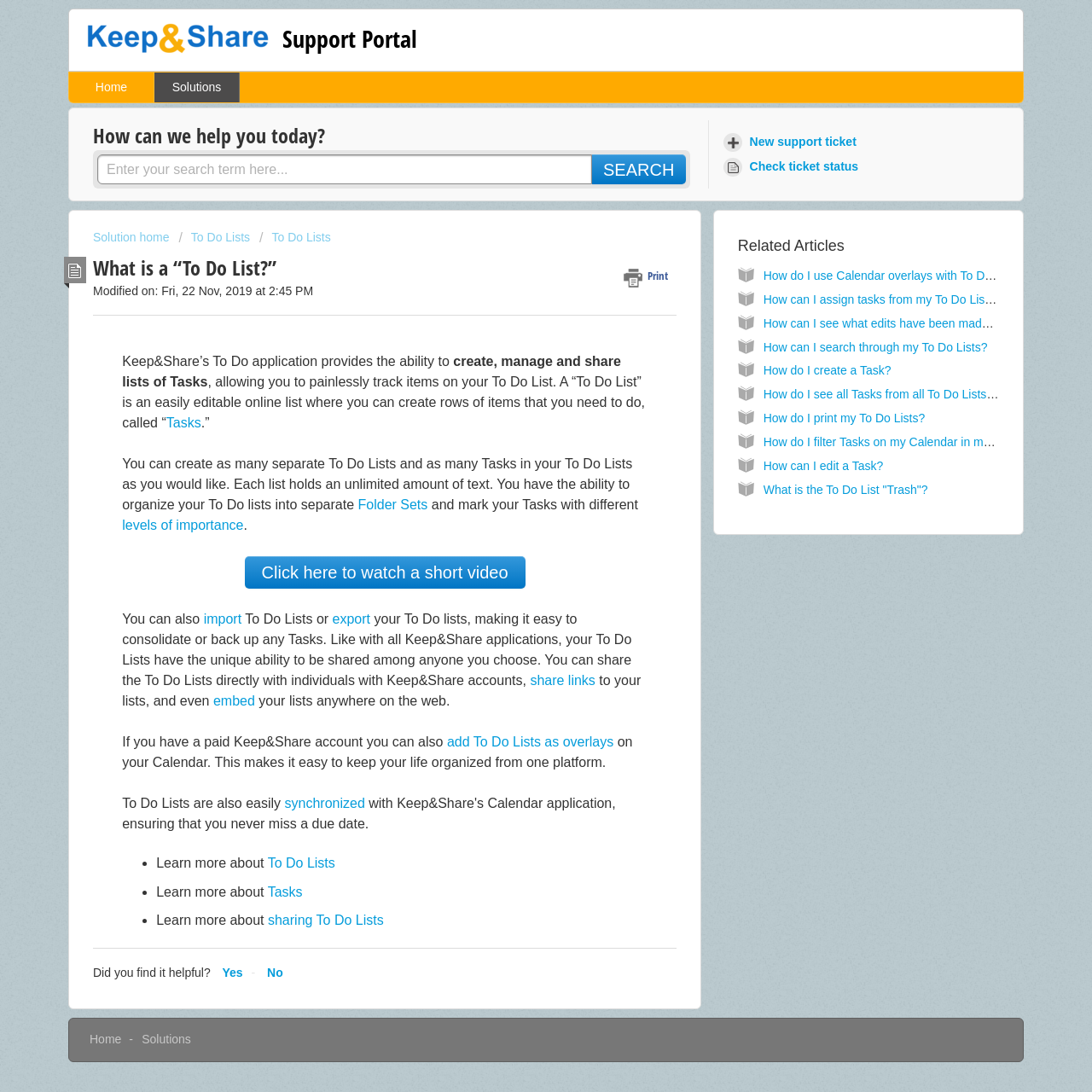Please locate the bounding box coordinates of the element that needs to be clicked to achieve the following instruction: "Download". The coordinates should be four float numbers between 0 and 1, i.e., [left, top, right, bottom].

[0.459, 0.285, 0.484, 0.31]